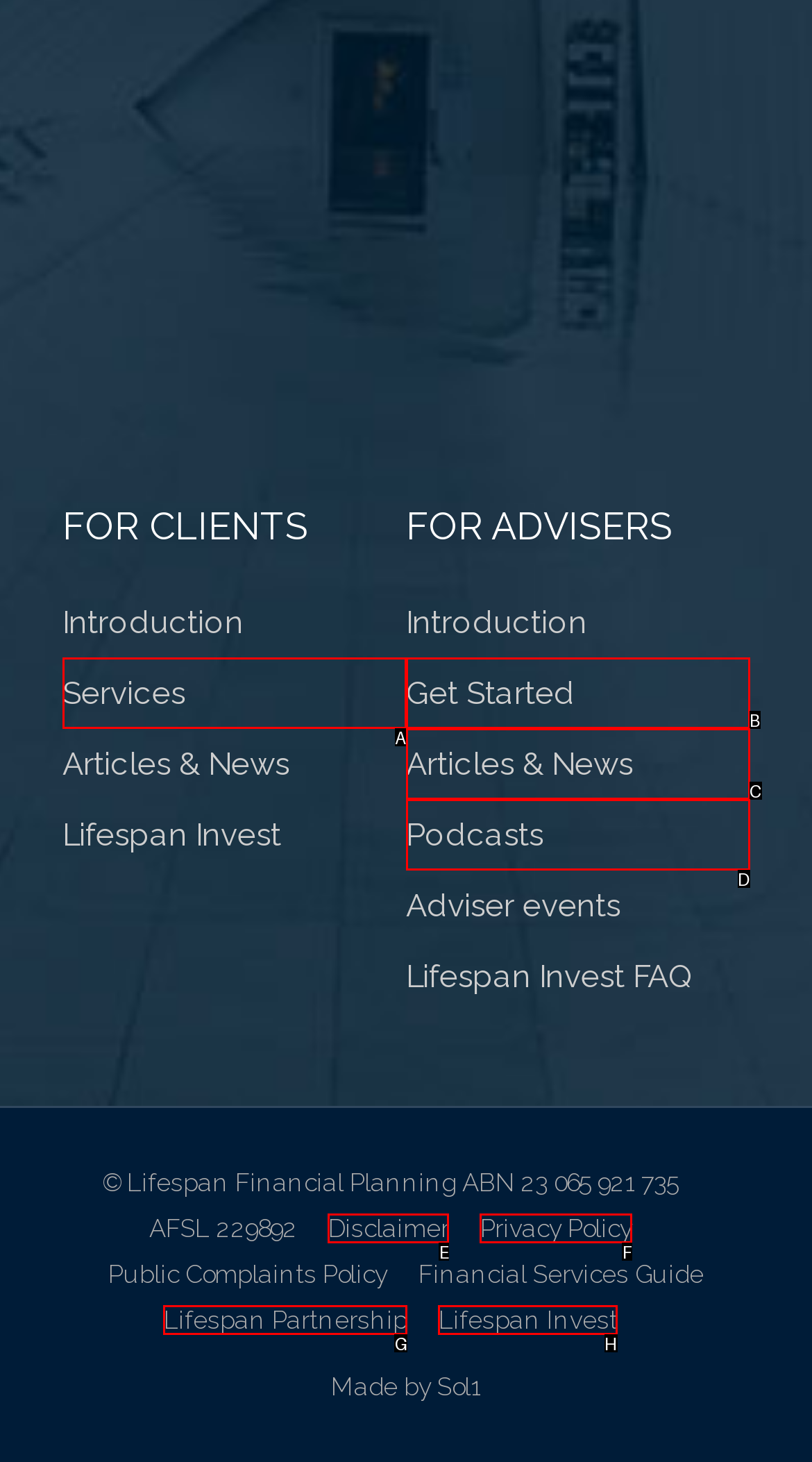Identify the HTML element you need to click to achieve the task: Learn about Lifespan Invest. Respond with the corresponding letter of the option.

H